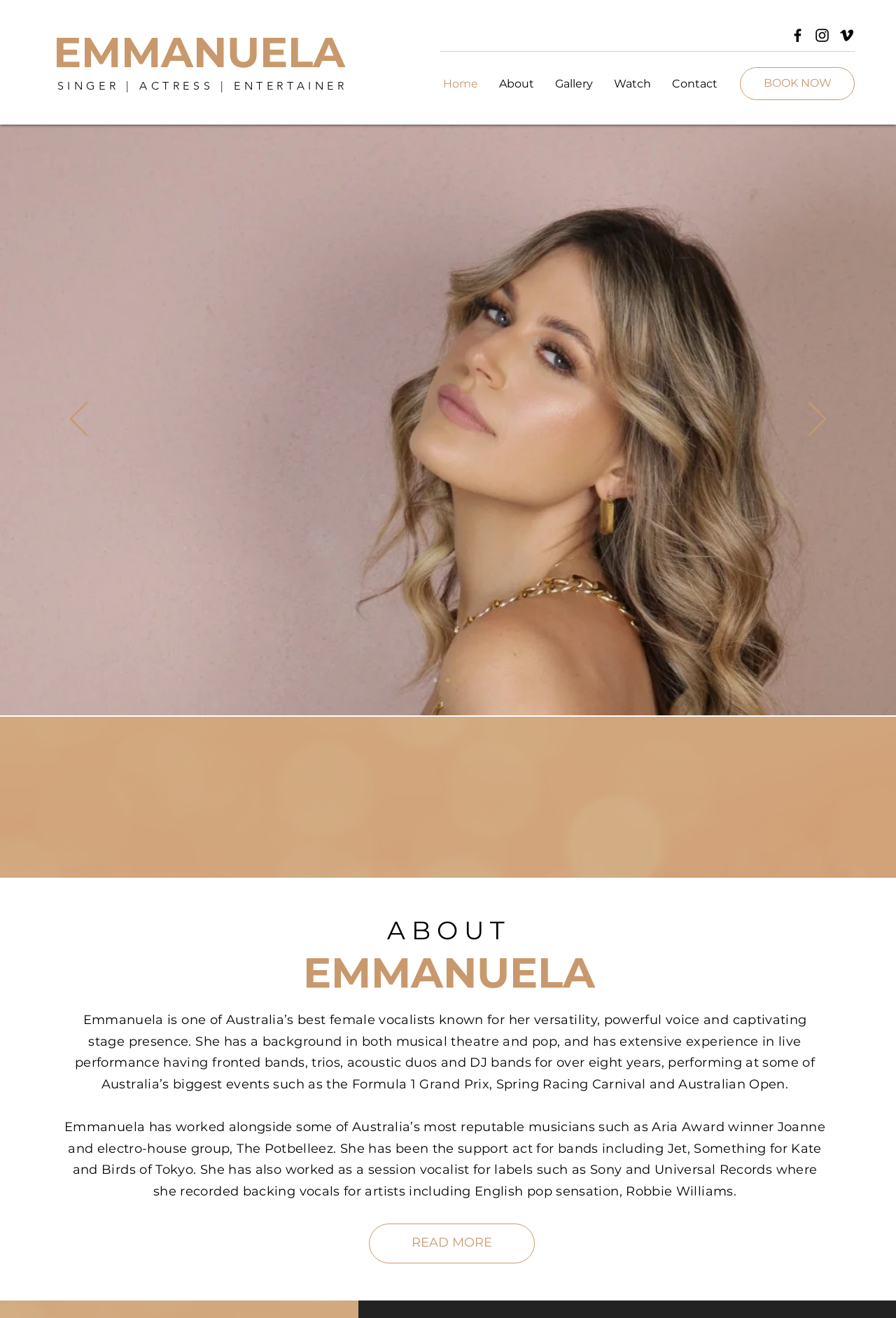Determine the bounding box coordinates of the clickable element to achieve the following action: 'View the Gallery page'. Provide the coordinates as four float values between 0 and 1, formatted as [left, top, right, bottom].

[0.608, 0.056, 0.673, 0.071]